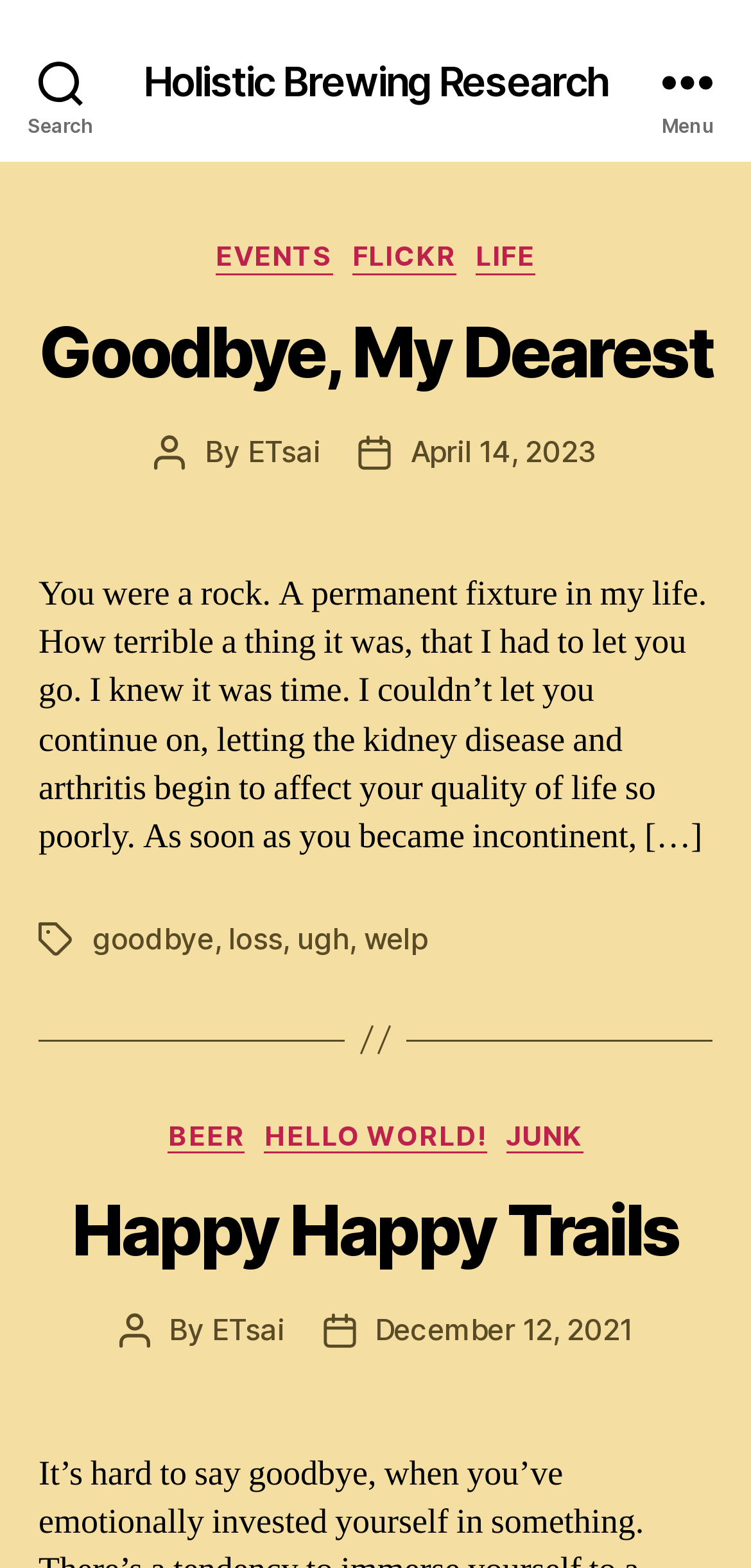Please find the bounding box coordinates of the clickable region needed to complete the following instruction: "Read the post 'Goodbye, My Dearest'". The bounding box coordinates must consist of four float numbers between 0 and 1, i.e., [left, top, right, bottom].

[0.051, 0.2, 0.949, 0.25]